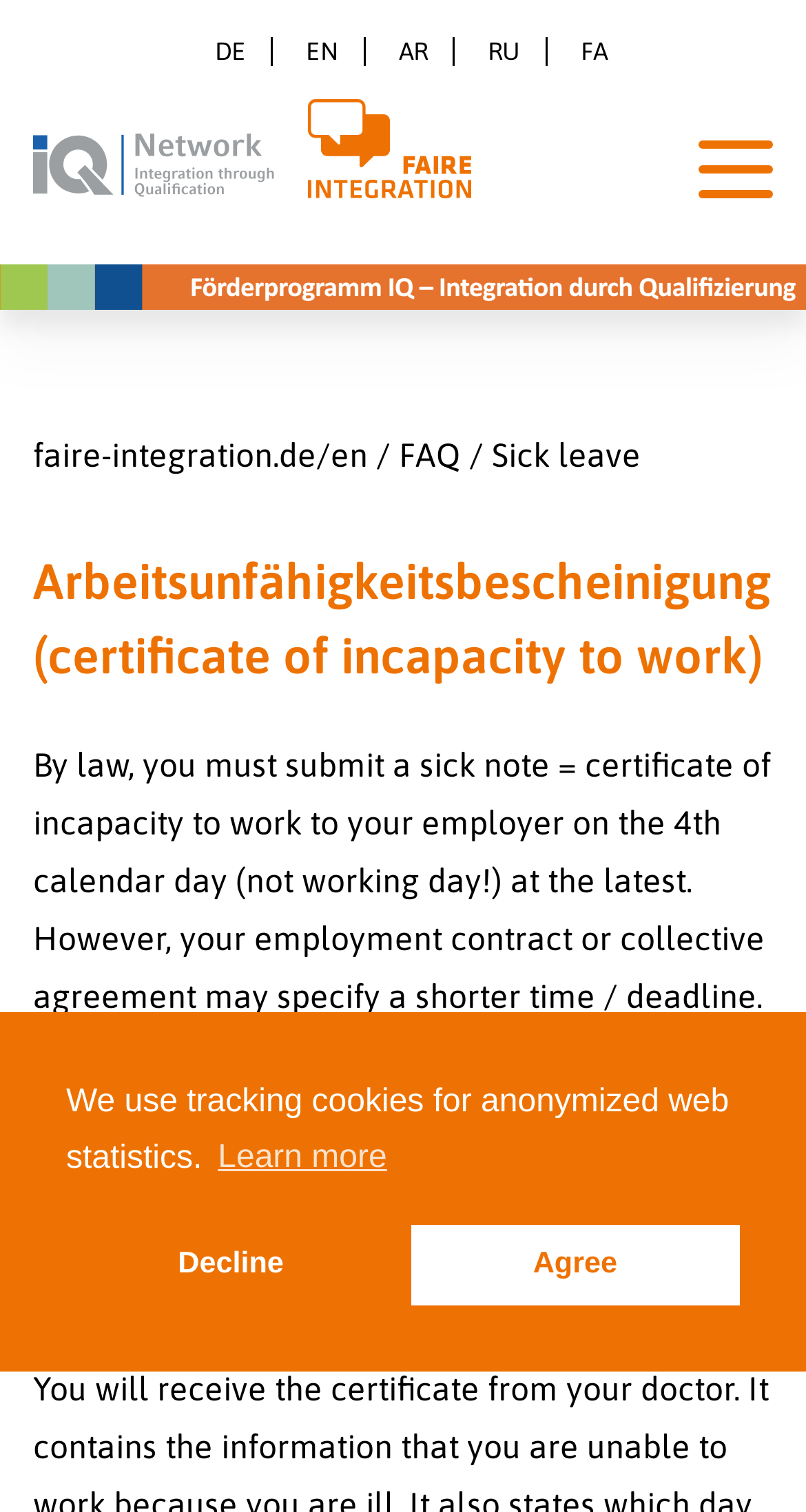Provide the bounding box coordinates for the UI element described in this sentence: "de". The coordinates should be four float values between 0 and 1, i.e., [left, top, right, bottom].

[0.256, 0.025, 0.315, 0.044]